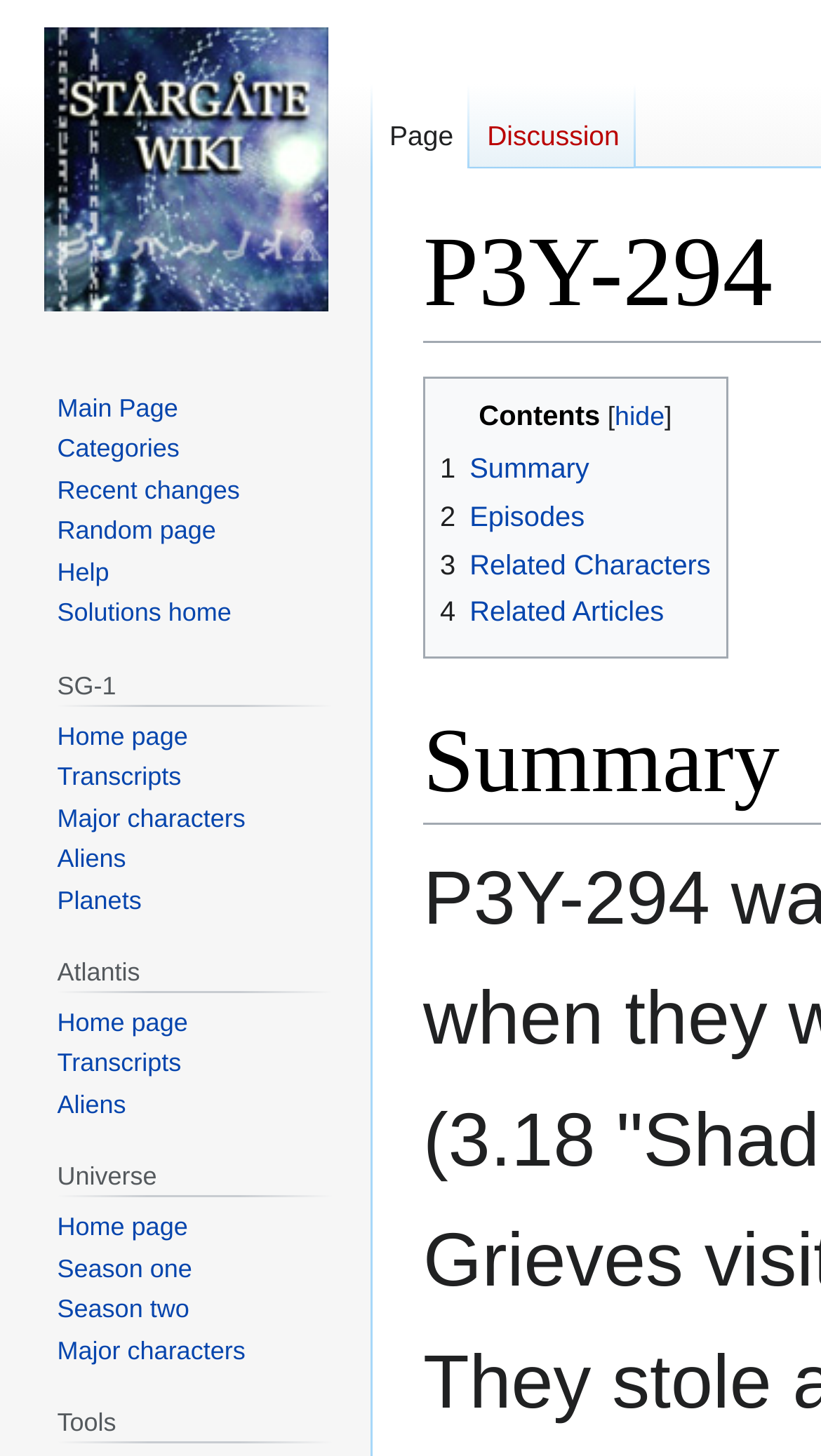How many navigation sections are there?
Based on the screenshot, answer the question with a single word or phrase.

5